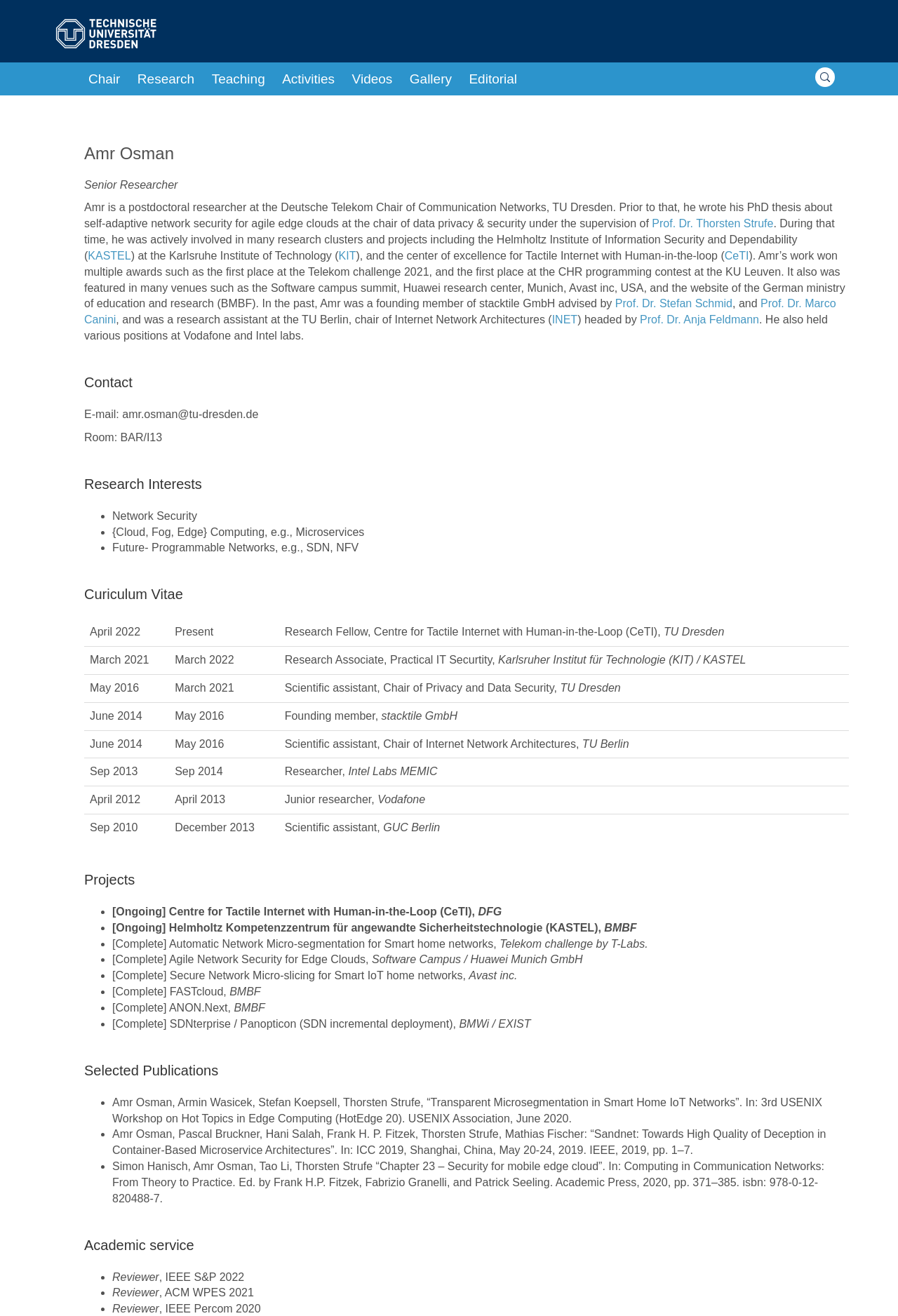Indicate the bounding box coordinates of the element that must be clicked to execute the instruction: "Search for products". The coordinates should be given as four float numbers between 0 and 1, i.e., [left, top, right, bottom].

None